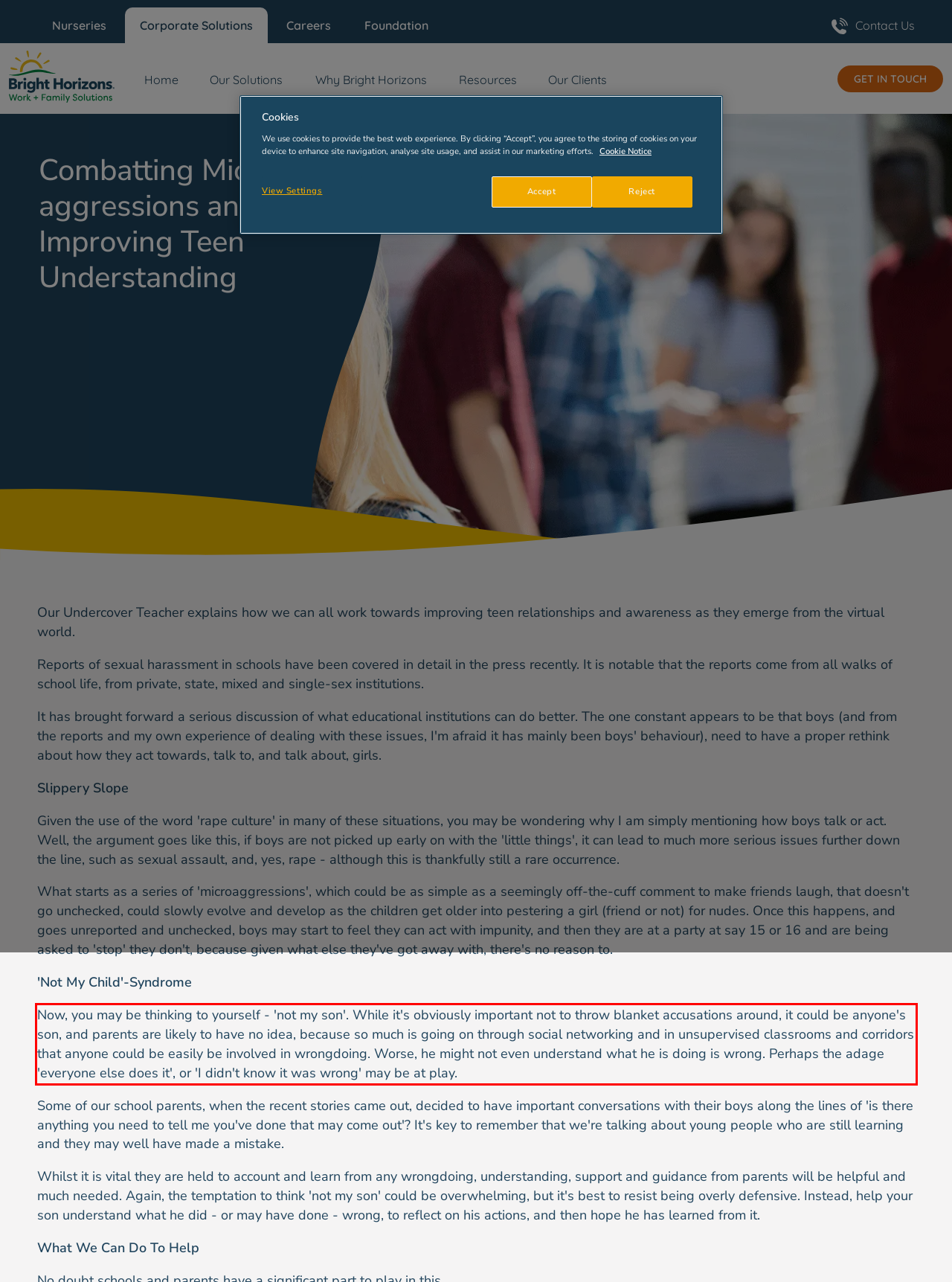Your task is to recognize and extract the text content from the UI element enclosed in the red bounding box on the webpage screenshot.

Now, you may be thinking to yourself - 'not my son'. While it's obviously important not to throw blanket accusations around, it could be anyone's son, and parents are likely to have no idea, because so much is going on through social networking and in unsupervised classrooms and corridors that anyone could be easily be involved in wrongdoing. Worse, he might not even understand what he is doing is wrong. Perhaps the adage 'everyone else does it', or 'I didn't know it was wrong' may be at play.